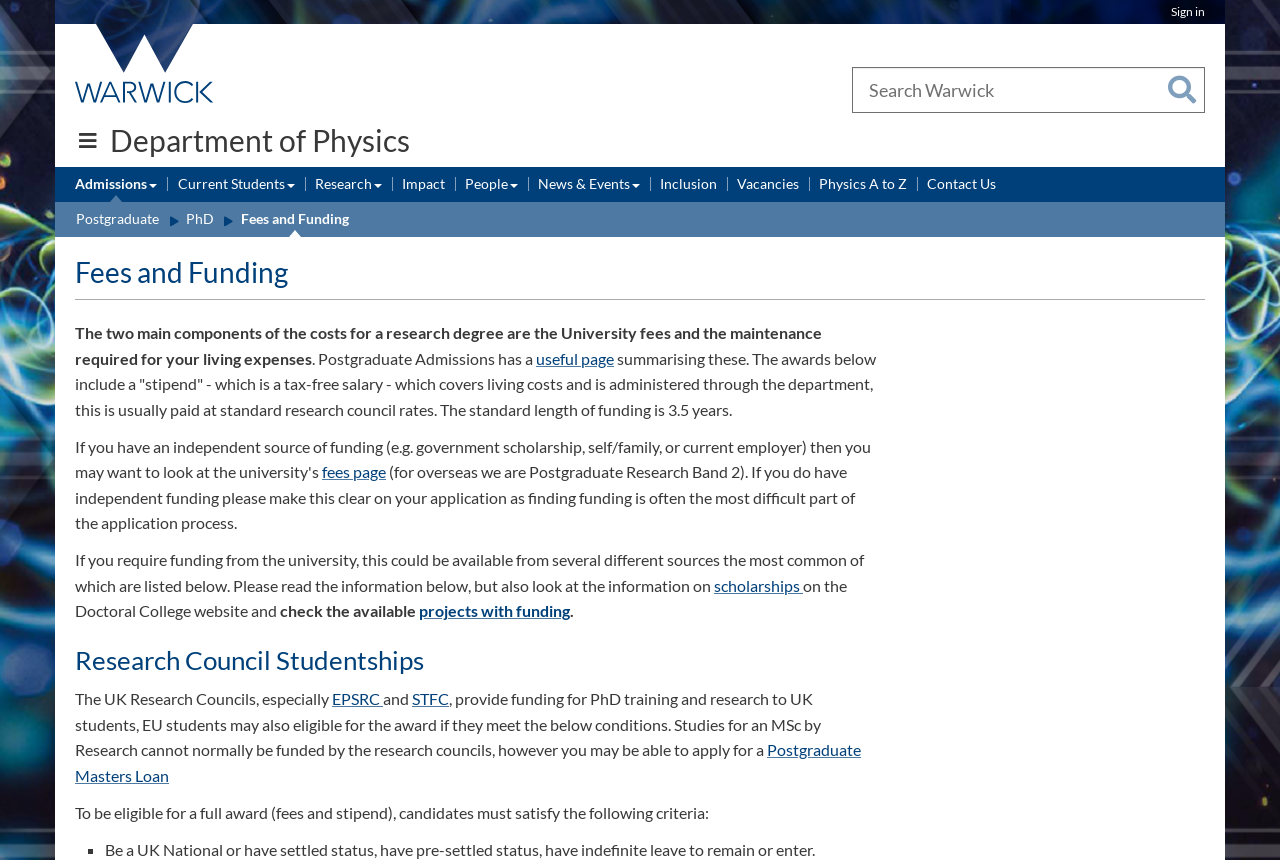Locate the coordinates of the bounding box for the clickable region that fulfills this instruction: "Learn about Fees and Funding".

[0.188, 0.242, 0.273, 0.268]